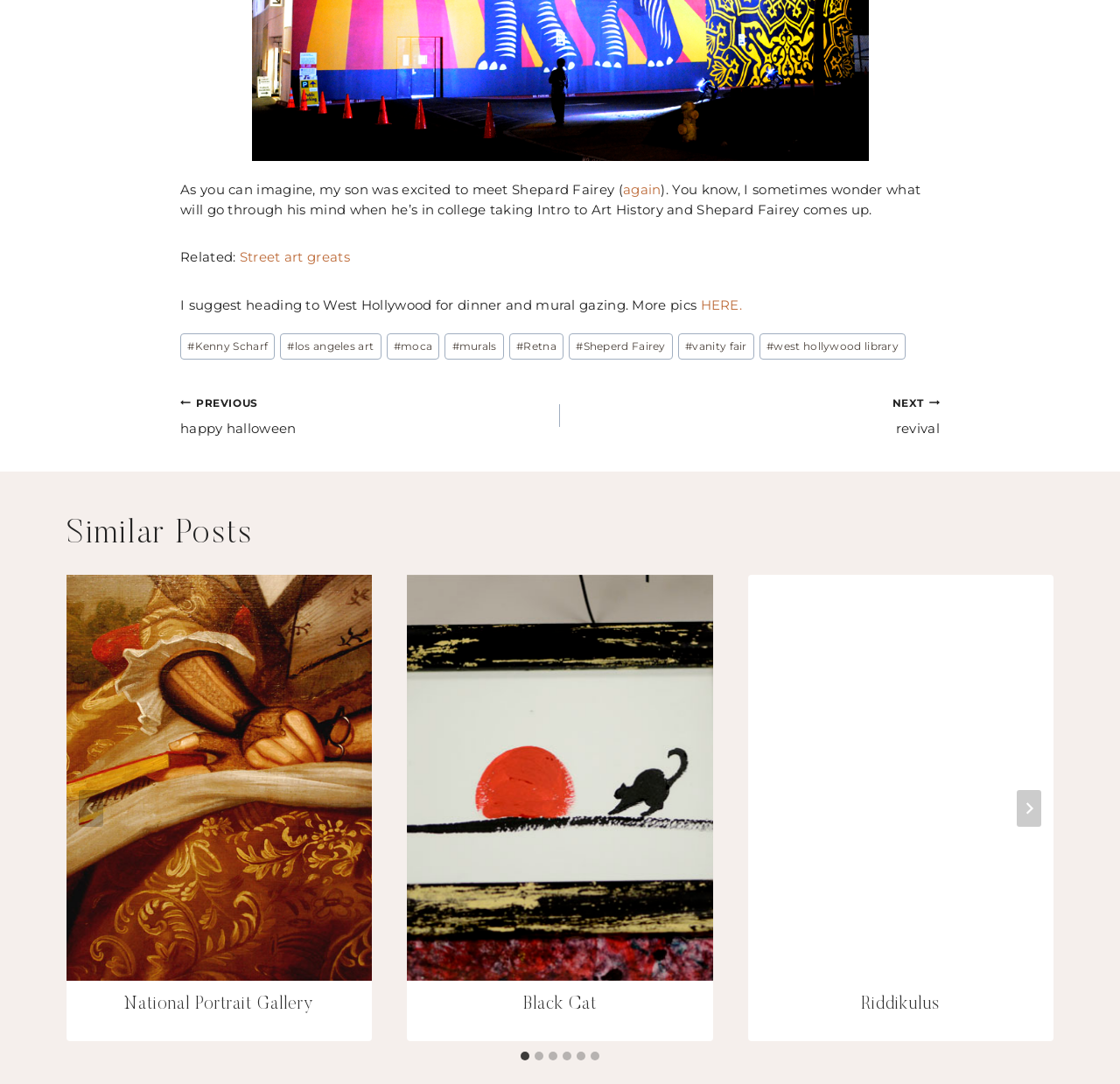Locate the bounding box coordinates of the clickable region to complete the following instruction: "Go to the 'Street art greats' page."

[0.214, 0.23, 0.312, 0.245]